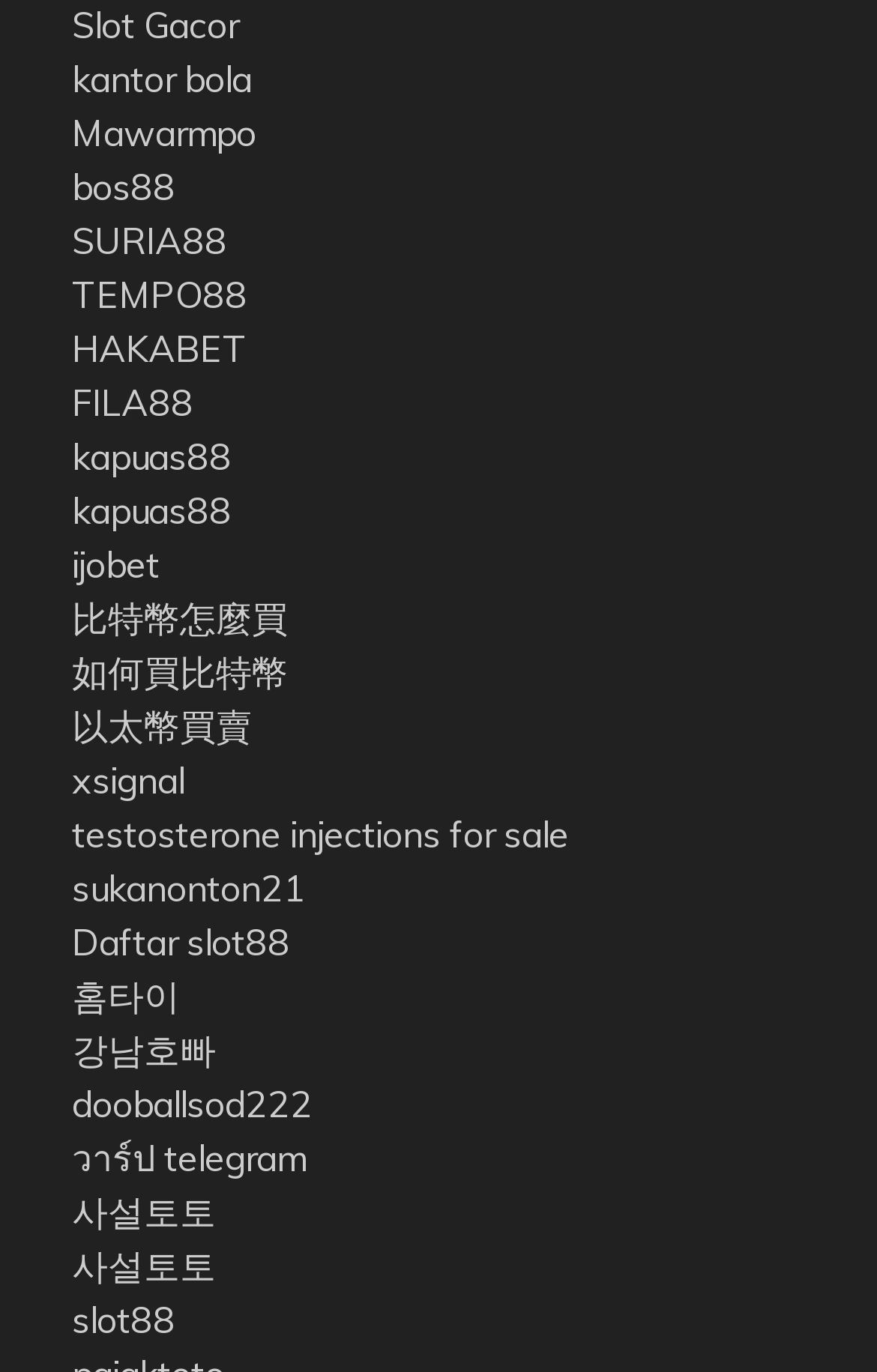Are there any links with non-English text?
We need a detailed and meticulous answer to the question.

I found that there are links with non-English text, such as '홈타이', '강남호빠', and 'วาร์ป telegram', which suggest that the webpage has content in multiple languages.